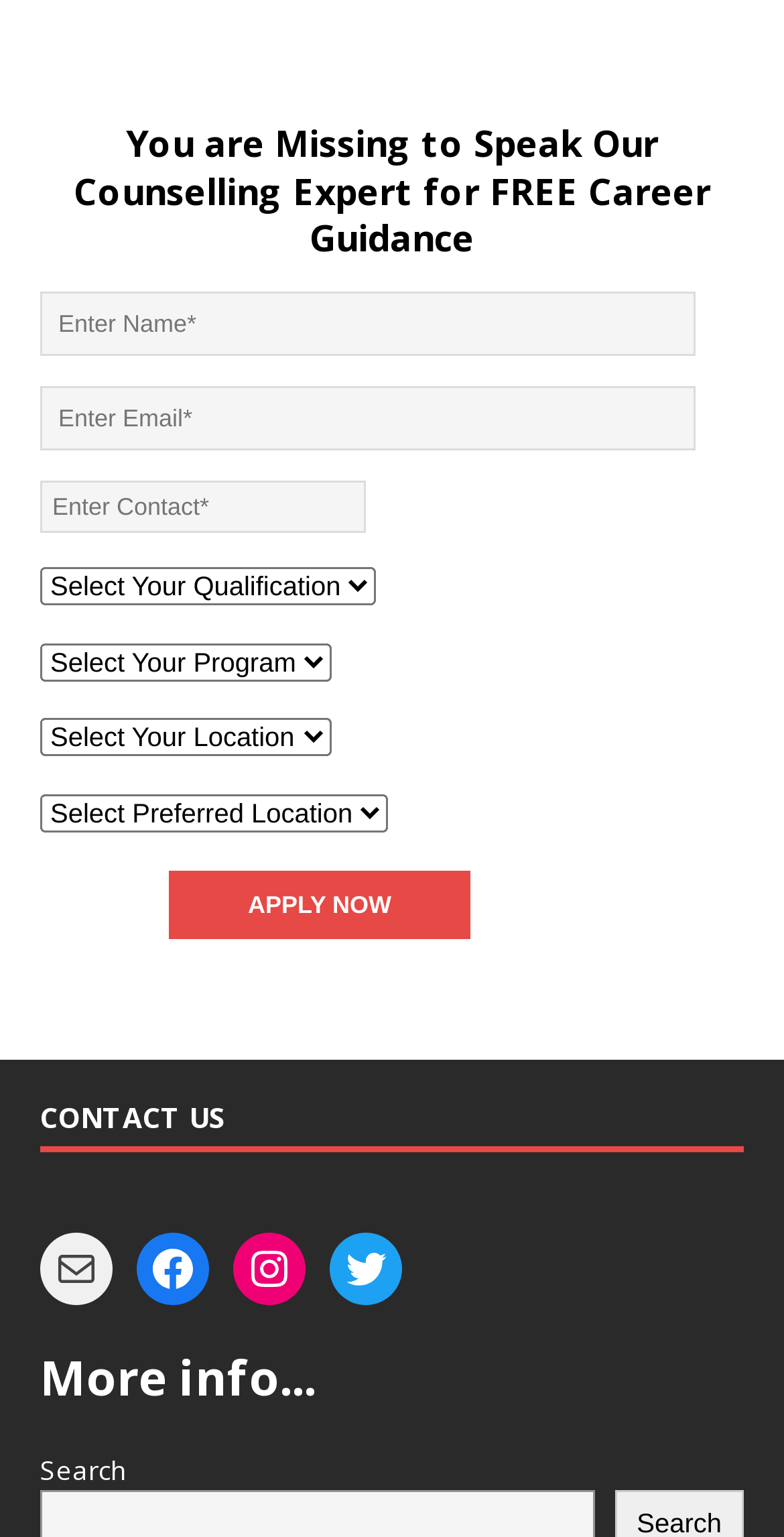Provide the bounding box coordinates of the UI element that matches the description: "name="you-name" placeholder="Enter Name*"".

[0.051, 0.19, 0.887, 0.232]